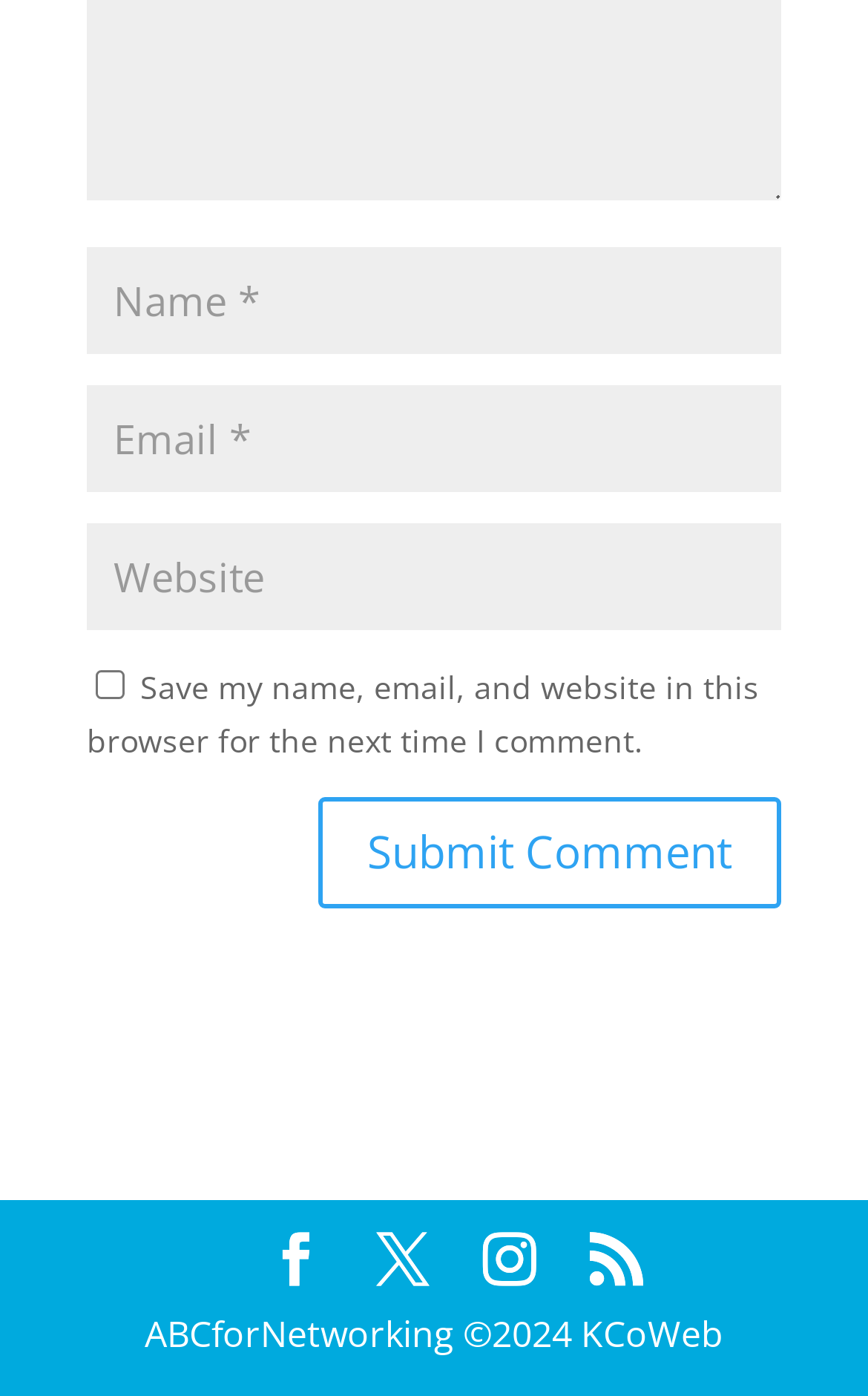What is the purpose of the checkbox?
Please give a detailed and elaborate answer to the question.

The checkbox has a description 'Save my name, email, and website in this browser for the next time I comment.' which indicates its purpose is to save the user's comment information for future use.